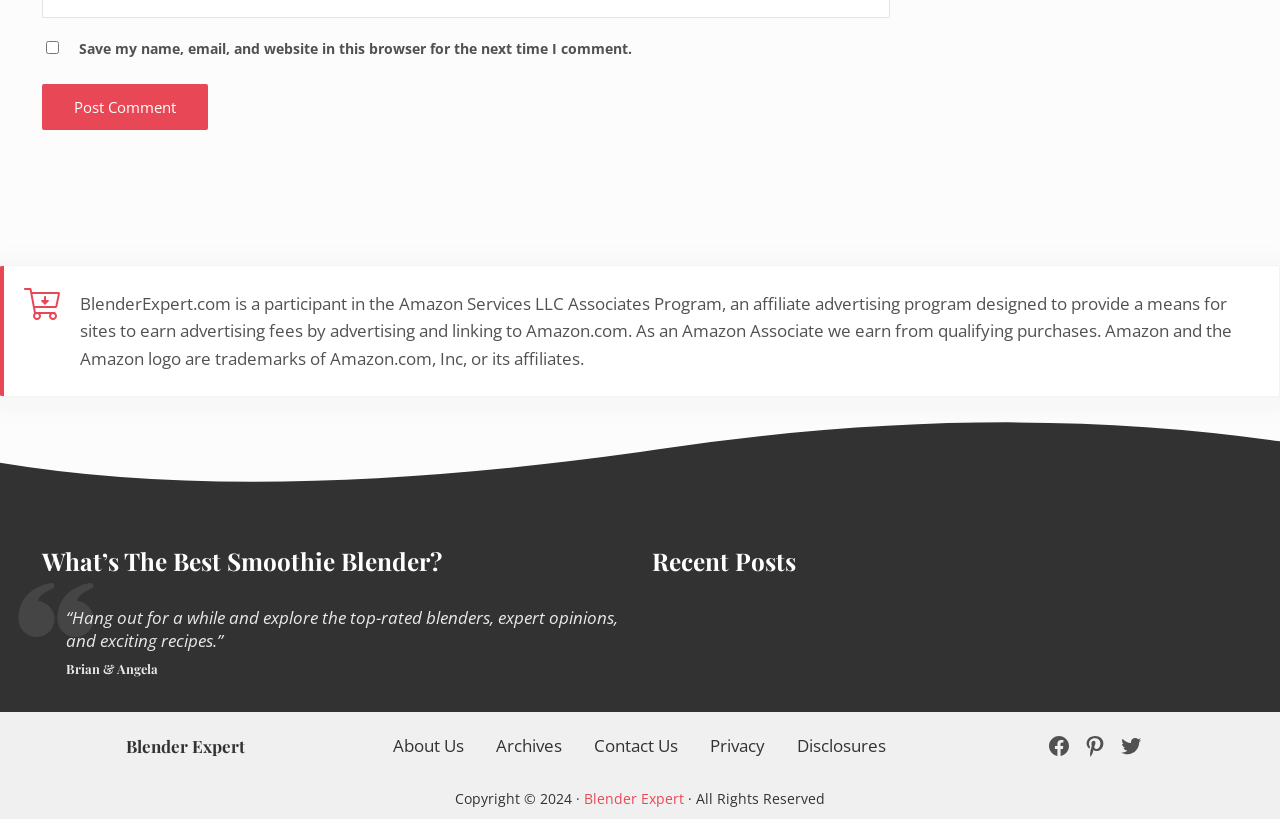What is the topic of the article?
Provide a fully detailed and comprehensive answer to the question.

The topic of the article is smoothie blenders, as indicated by the heading 'What’s The Best Smoothie Blender?' and the various articles and links related to blenders and smoothie-making.